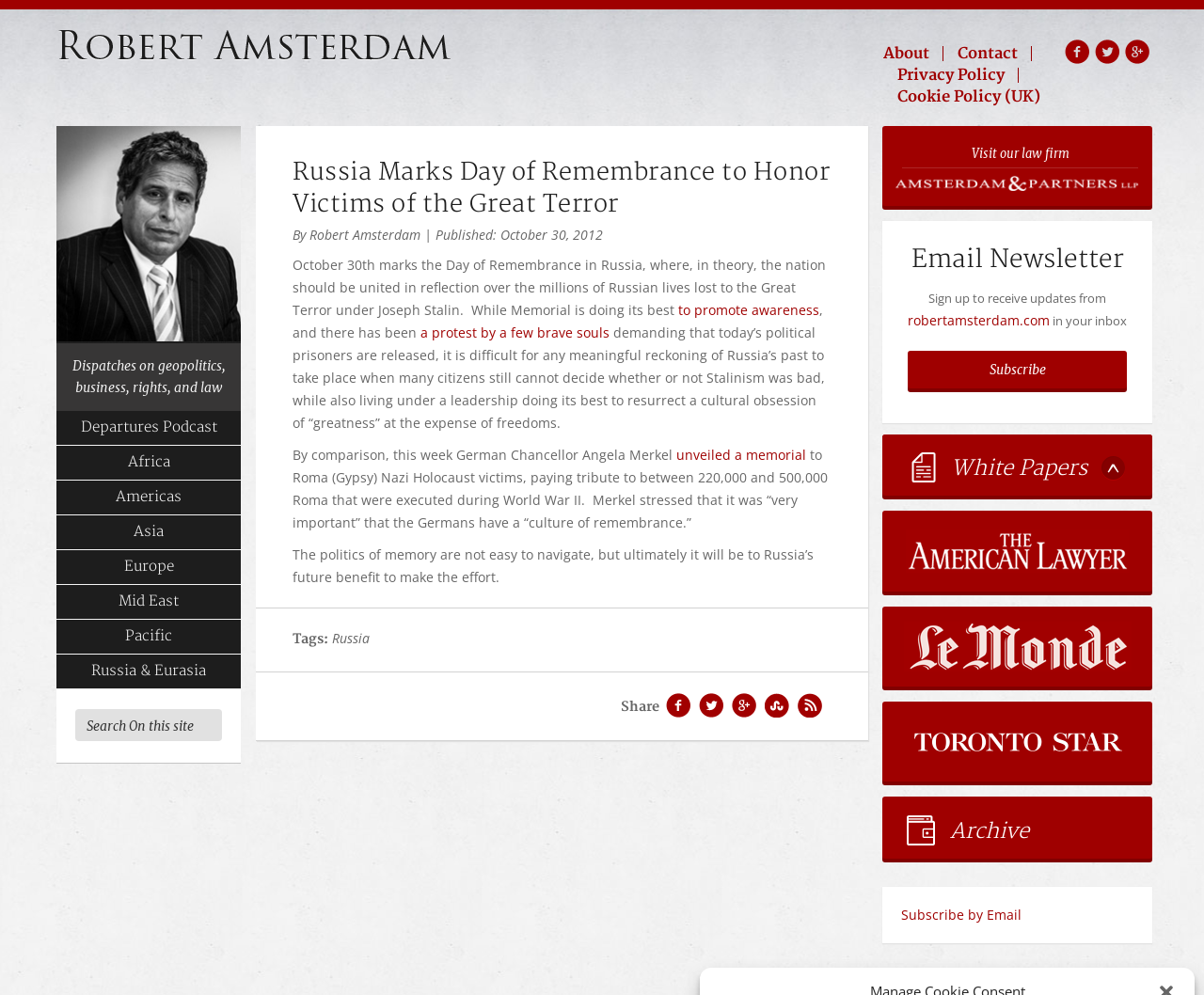Identify the bounding box coordinates for the region of the element that should be clicked to carry out the instruction: "Search for something". The bounding box coordinates should be four float numbers between 0 and 1, i.e., [left, top, right, bottom].

None